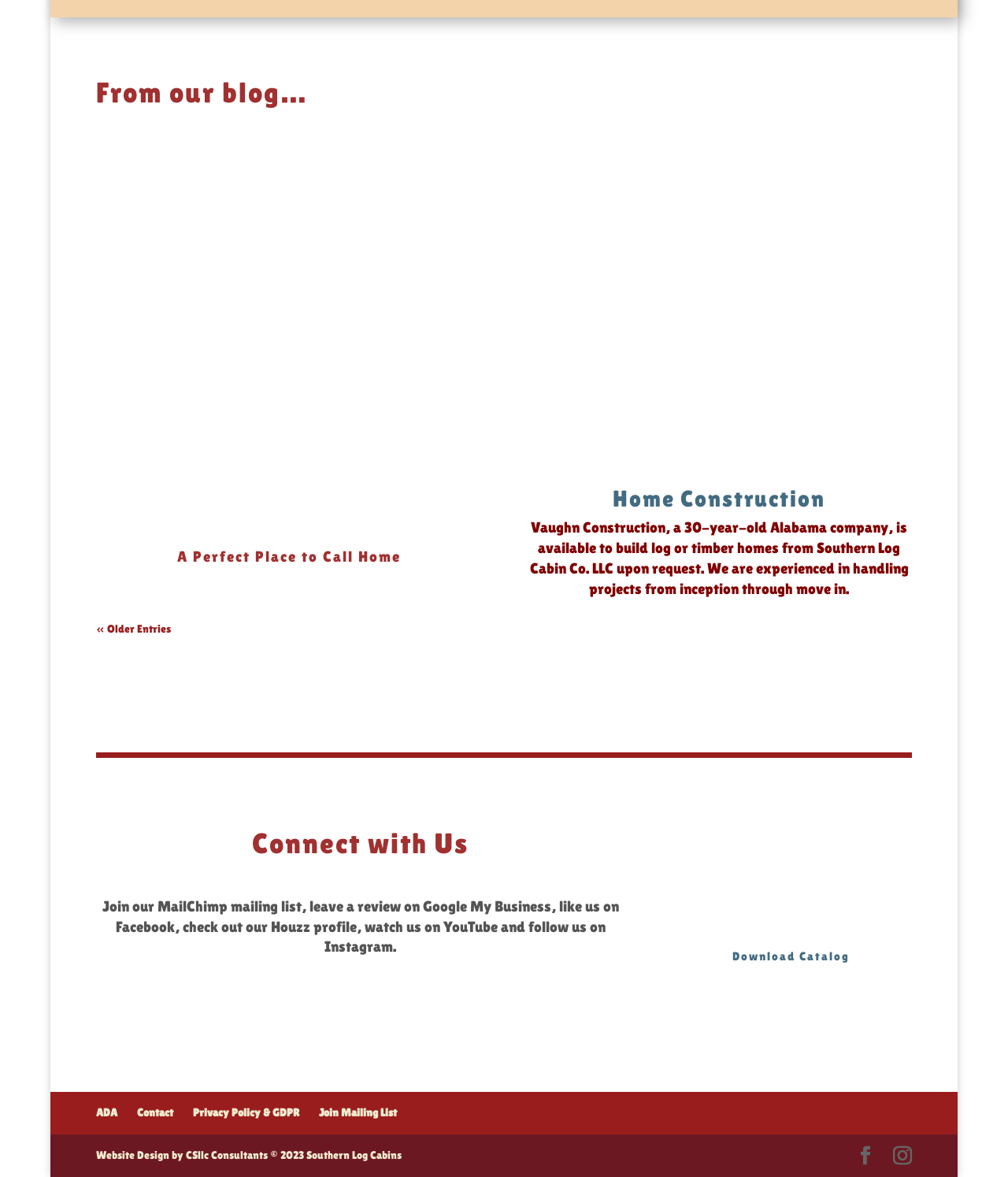Provide the bounding box coordinates for the area that should be clicked to complete the instruction: "Go to the next page".

[0.095, 0.528, 0.169, 0.539]